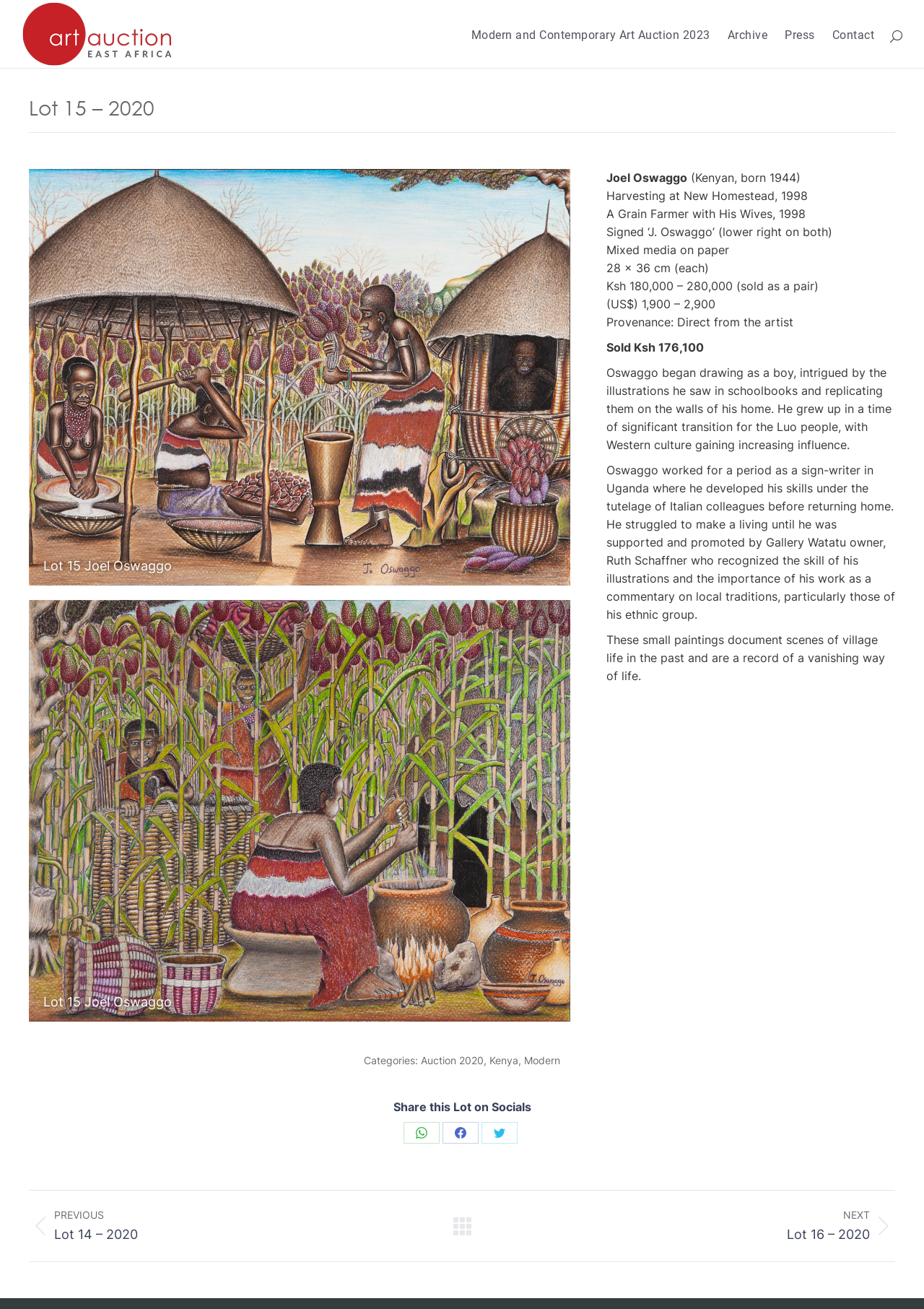Please answer the following question using a single word or phrase: 
What is the category of the artwork?

Modern